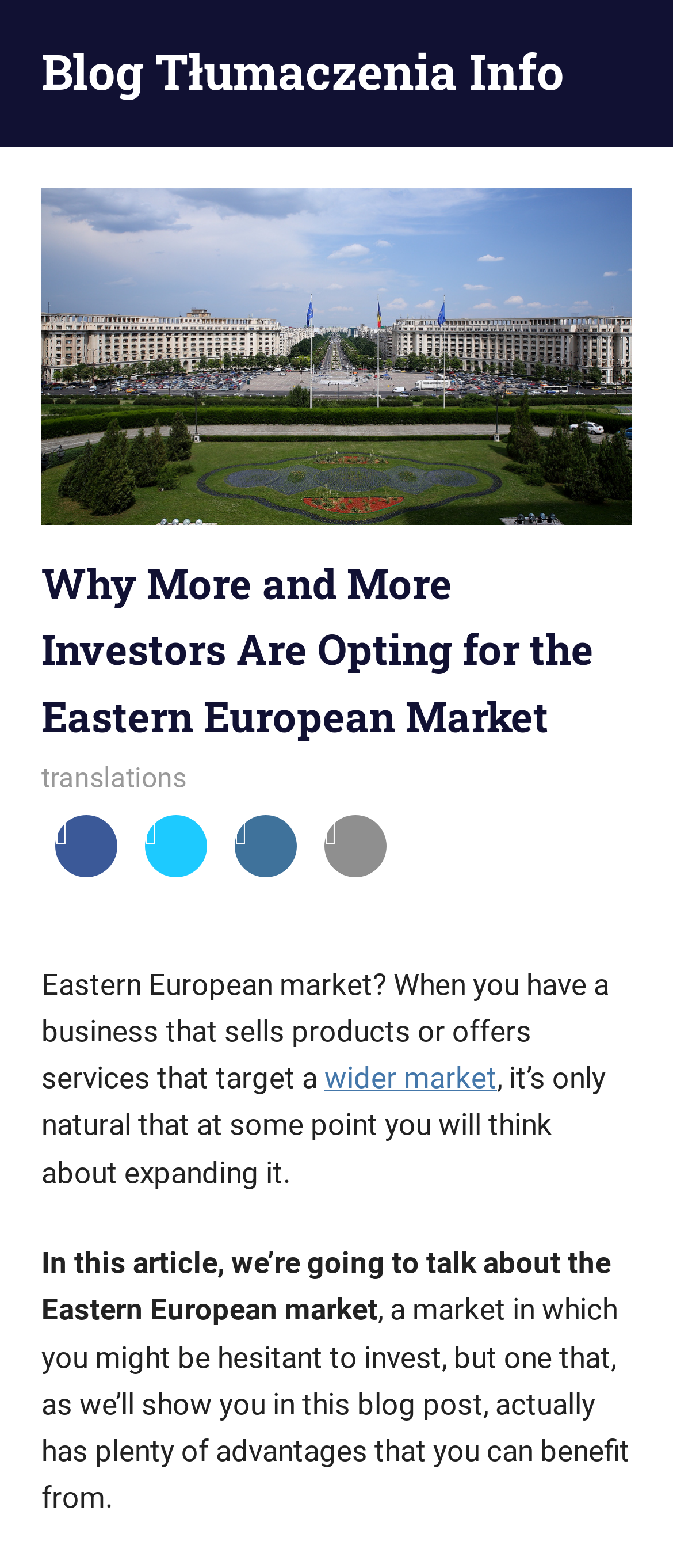Explain the webpage's design and content in an elaborate manner.

The webpage is about the Eastern European market, specifically discussing its advantages for investors. At the top left corner, there is a link to "Skip to content". Below it, there is a link to "Blog Tłumaczenia Info" with a description "Serwis poświęcony tłumaczeniom" (meaning "Service dedicated to translations" in Polish). To the right of this link, there is an image related to the Eastern European market.

Below the image, there is a header section with the title "Why More and More Investors Are Opting for the Eastern European Market". The title is followed by a link to the publication date "8 sierpnia 2016" (August 8, 2016) and the author's name "Michal Wiewior". There are also links to "translations" and several social media icons.

The main content of the webpage starts with a paragraph discussing the Eastern European market, mentioning that it's a natural step for businesses to expand into this market. The text continues to explain that the article will highlight the advantages of investing in this market, despite initial hesitation. The text is divided into several paragraphs, with links to related topics, such as "wider market", scattered throughout.